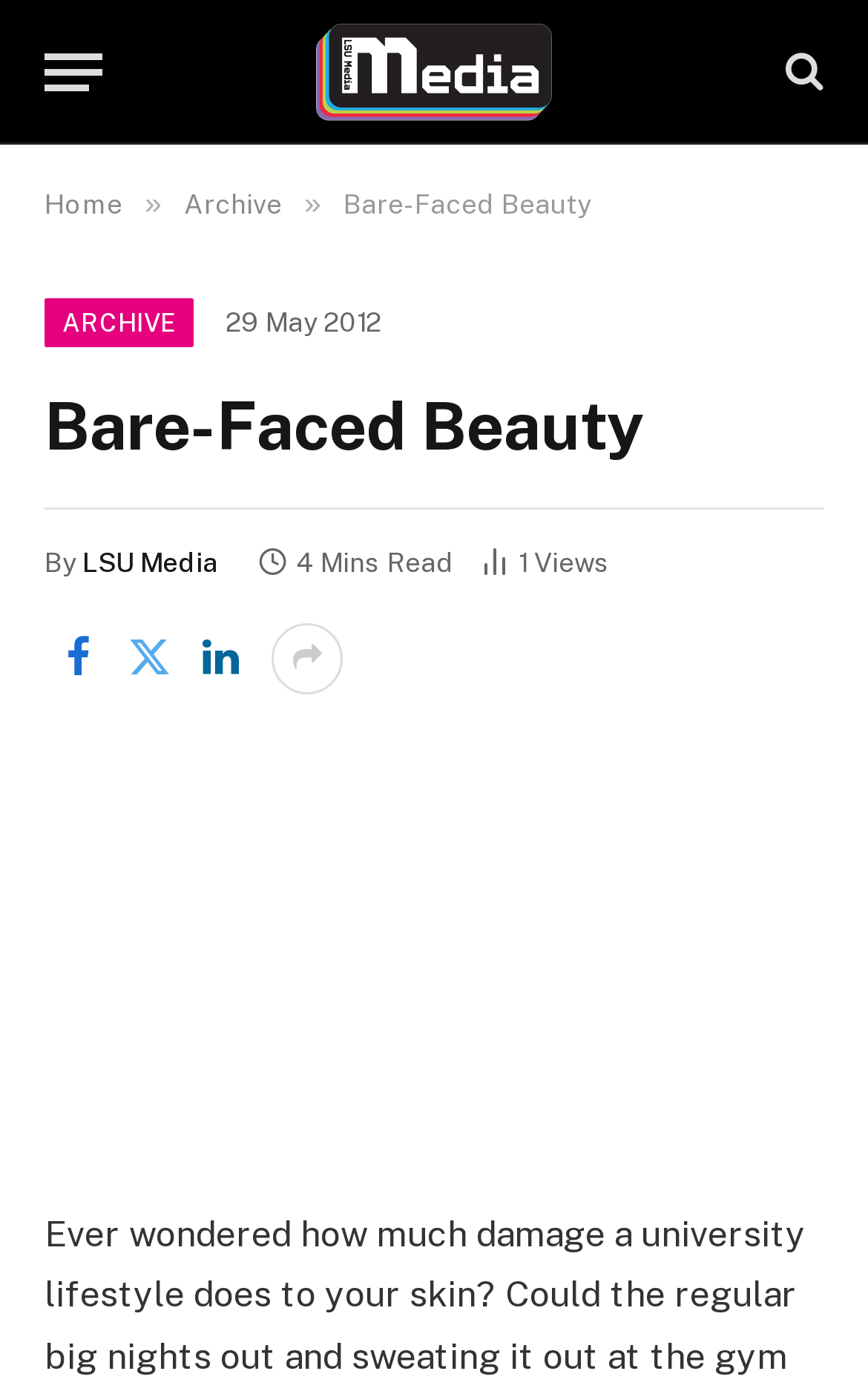Please provide the bounding box coordinates for the element that needs to be clicked to perform the following instruction: "Go to the archive page". The coordinates should be given as four float numbers between 0 and 1, i.e., [left, top, right, bottom].

[0.051, 0.215, 0.224, 0.25]